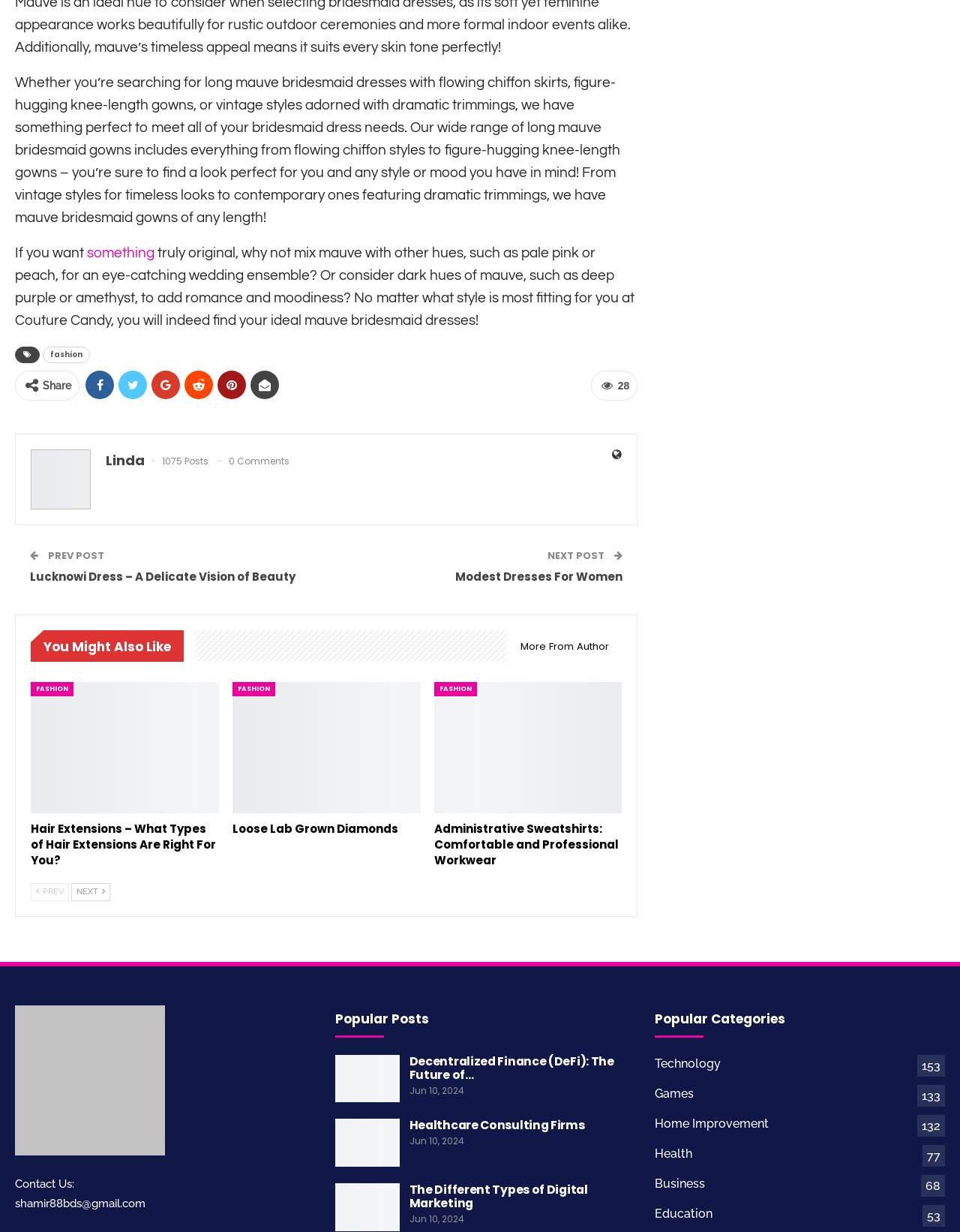What is the author's name?
Answer the question with a detailed and thorough explanation.

The author's name is mentioned in the webpage as 'Linda', which is linked to another webpage.